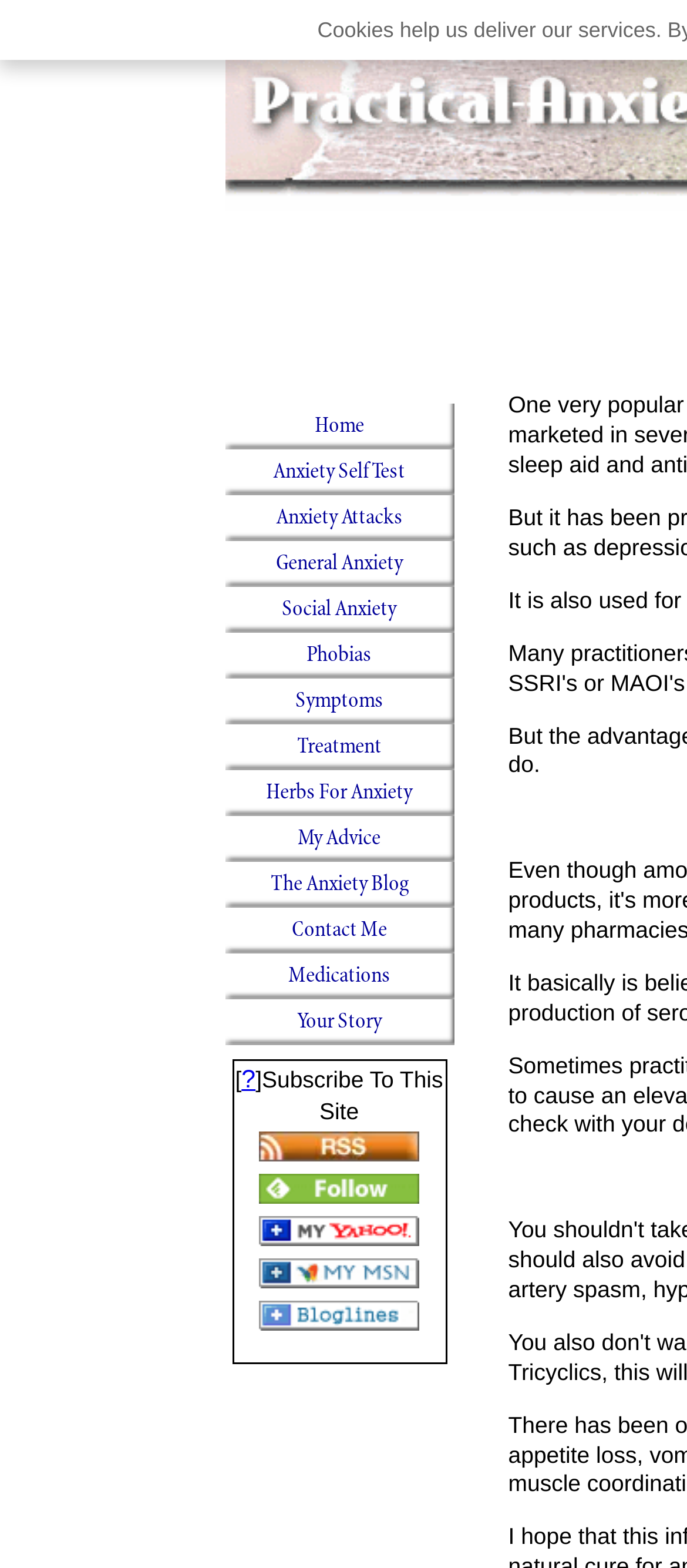Identify the bounding box for the element characterized by the following description: "Raven International Publishing".

None